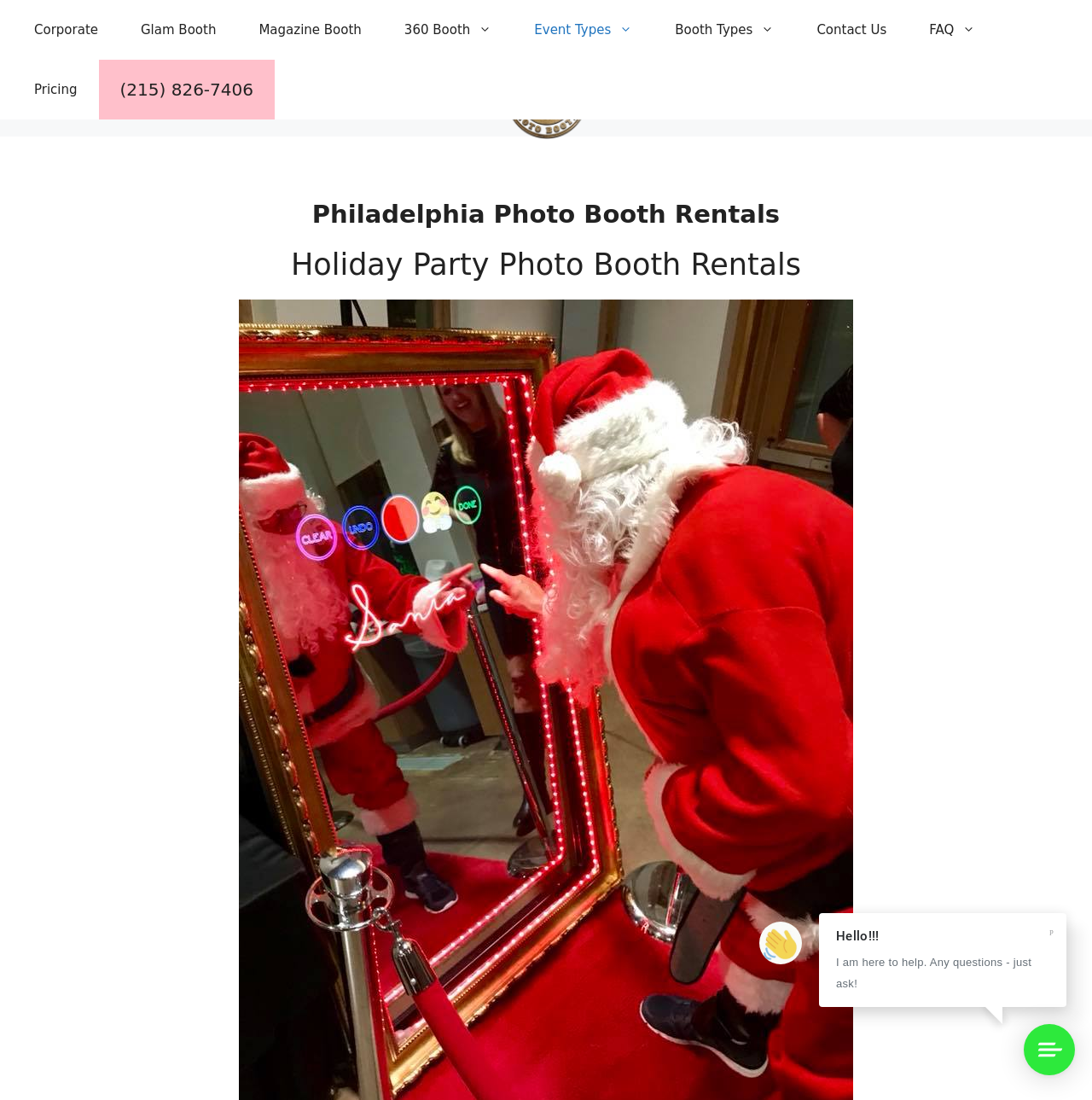Identify the bounding box coordinates for the UI element mentioned here: "Magazine Booth". Provide the coordinates as four float values between 0 and 1, i.e., [left, top, right, bottom].

[0.218, 0.0, 0.351, 0.054]